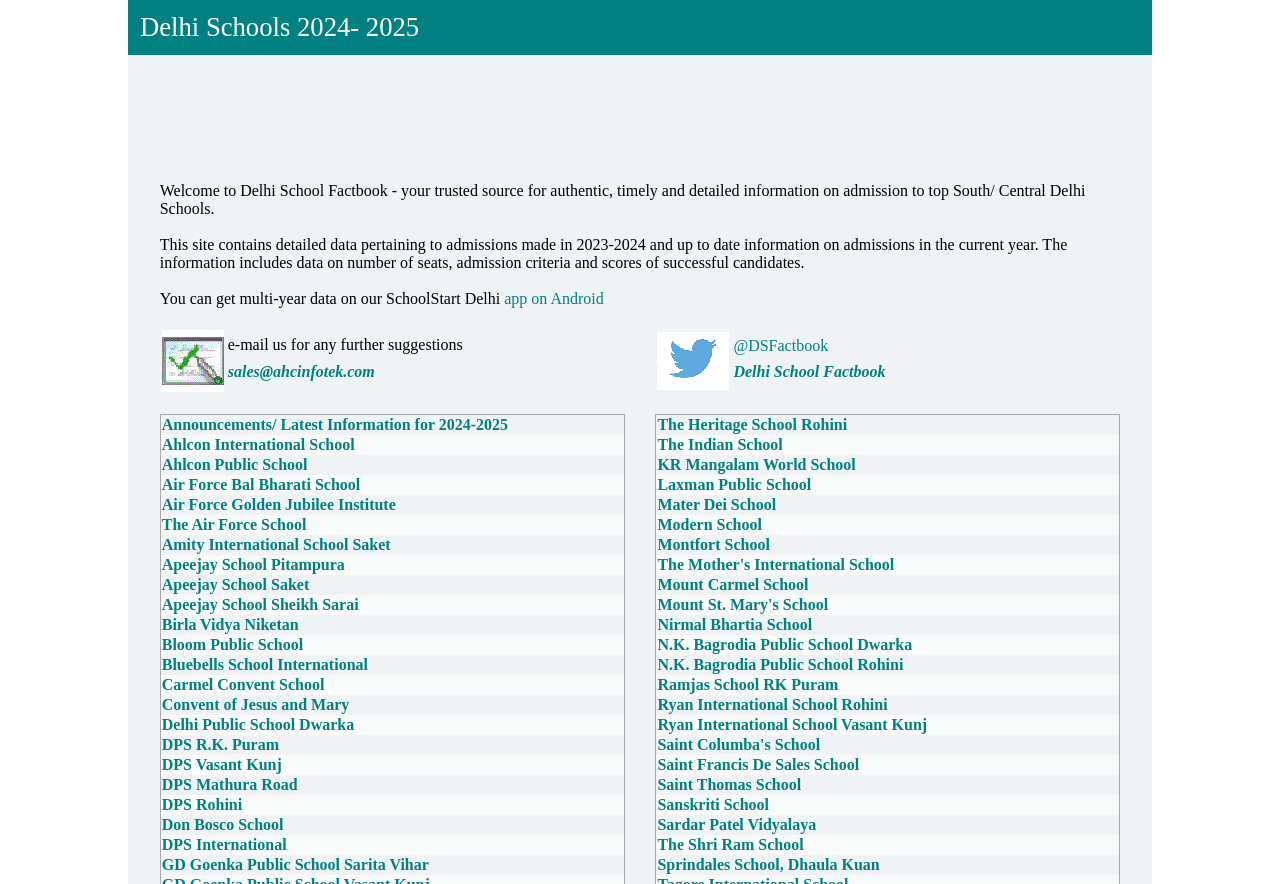Given the element description: "Apeejay School Sheikh Sarai", predict the bounding box coordinates of this UI element. The coordinates must be four float numbers between 0 and 1, given as [left, top, right, bottom].

[0.126, 0.674, 0.28, 0.693]